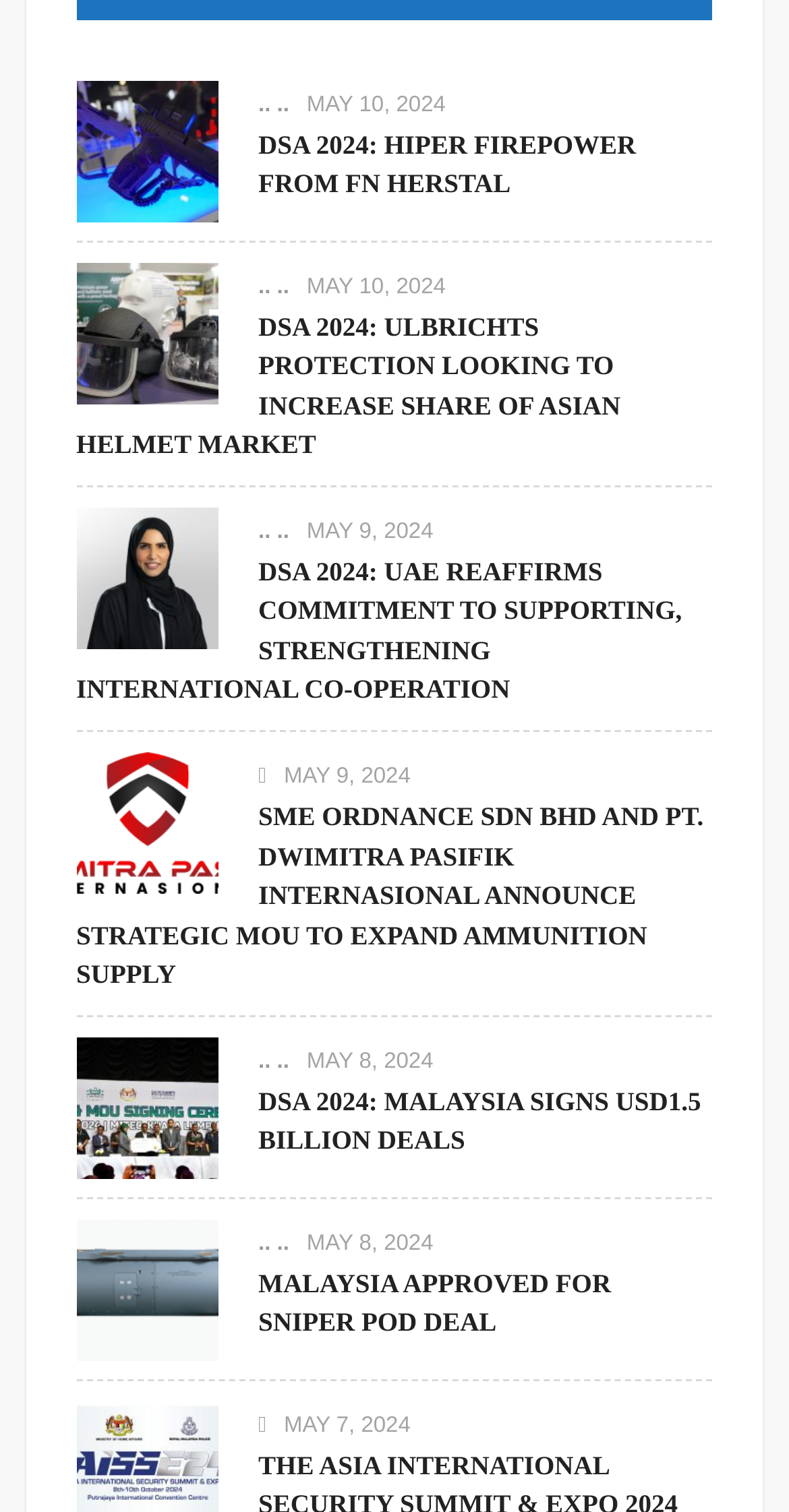Provide a one-word or short-phrase response to the question:
What is the title of the second article?

DSA 2024: Ulbrichts Protection Looking To Increase Share Of Asian Helmet Market